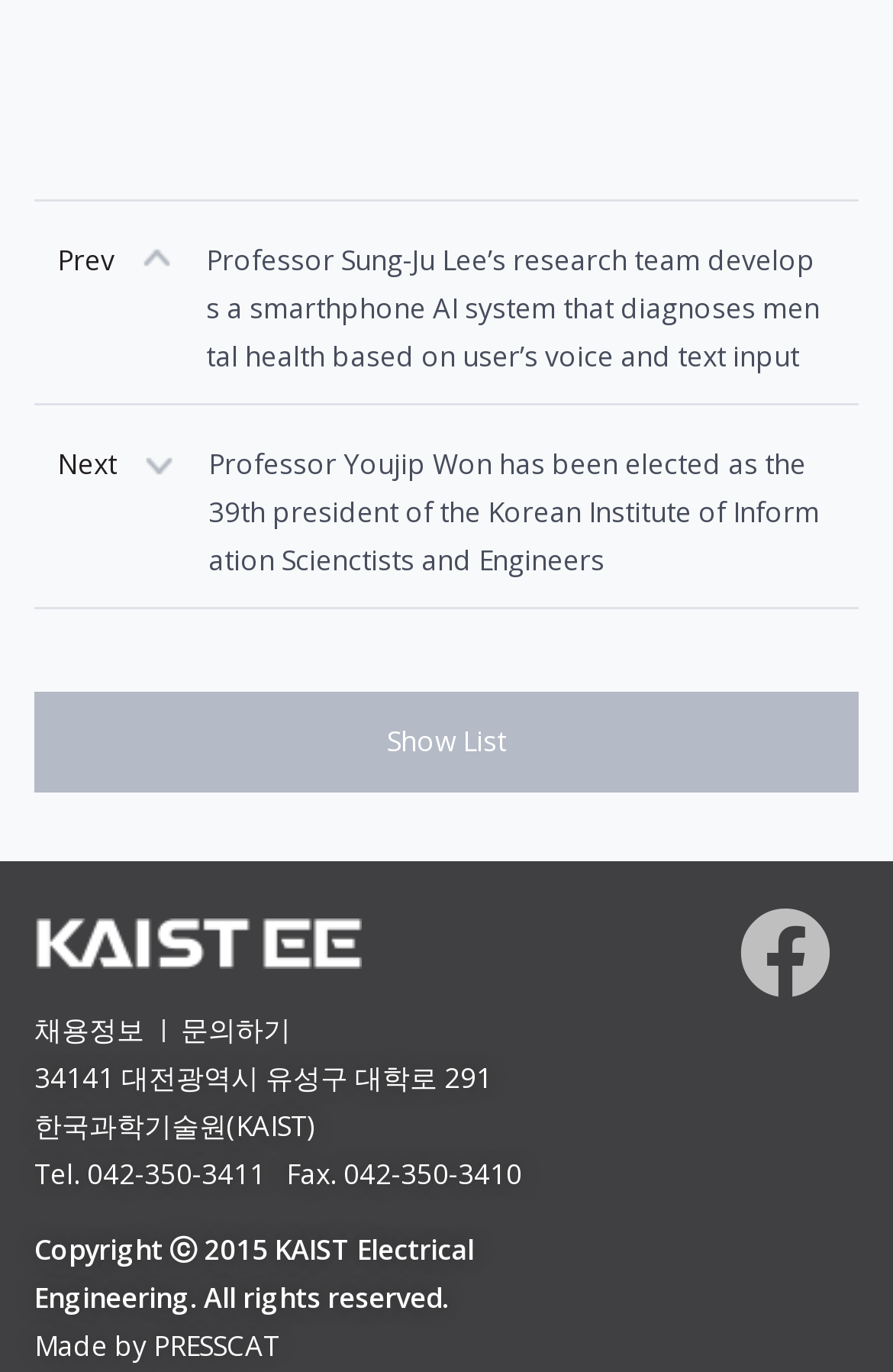Based on the image, provide a detailed response to the question:
What is the copyright information?

I found the copyright information by examining the static text element located at the bottom of the webpage, which contains the copyright notice and related information.